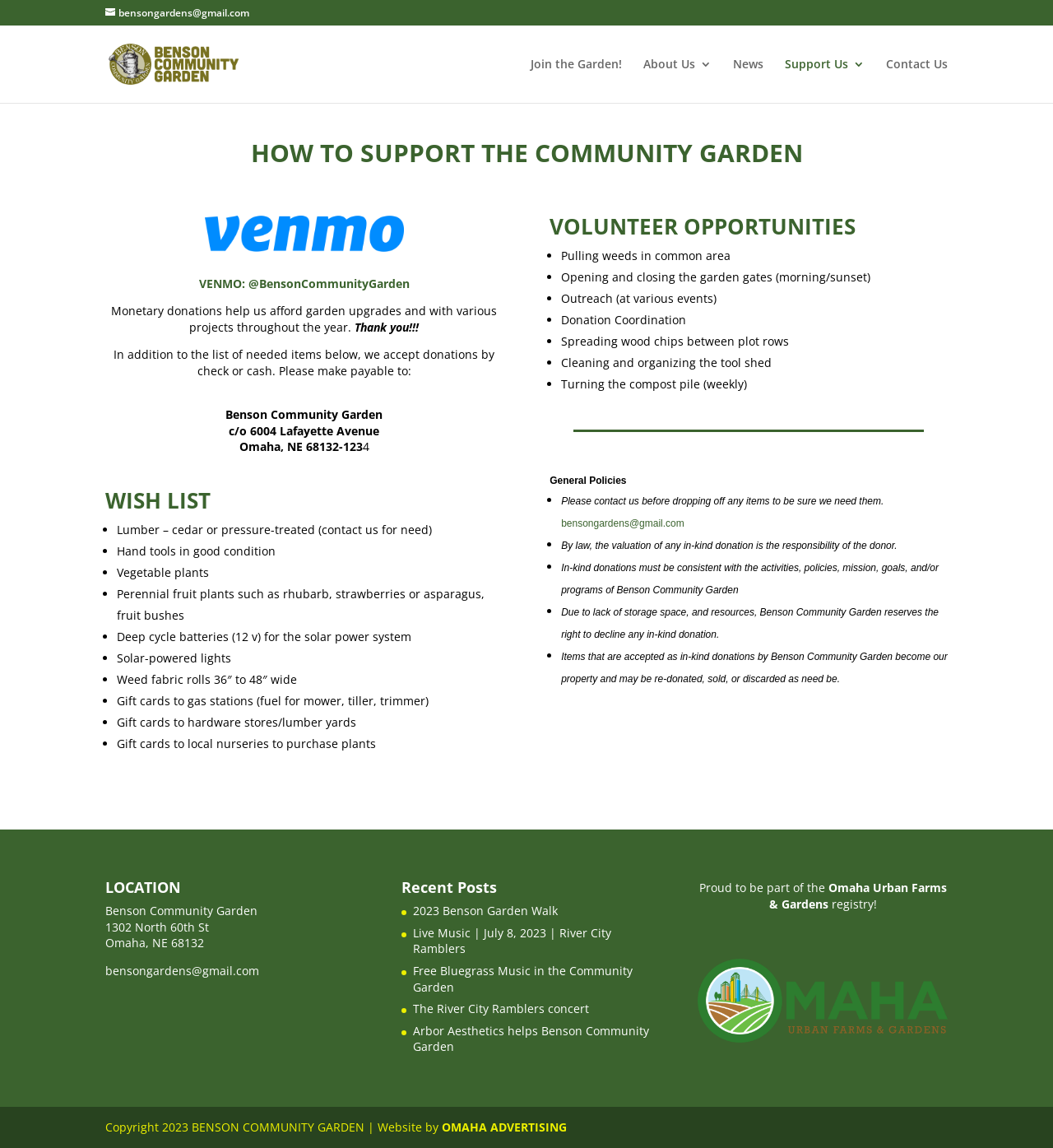Identify the bounding box coordinates for the UI element described as follows: "alt="Benson Community Garden"". Ensure the coordinates are four float numbers between 0 and 1, formatted as [left, top, right, bottom].

[0.103, 0.048, 0.274, 0.061]